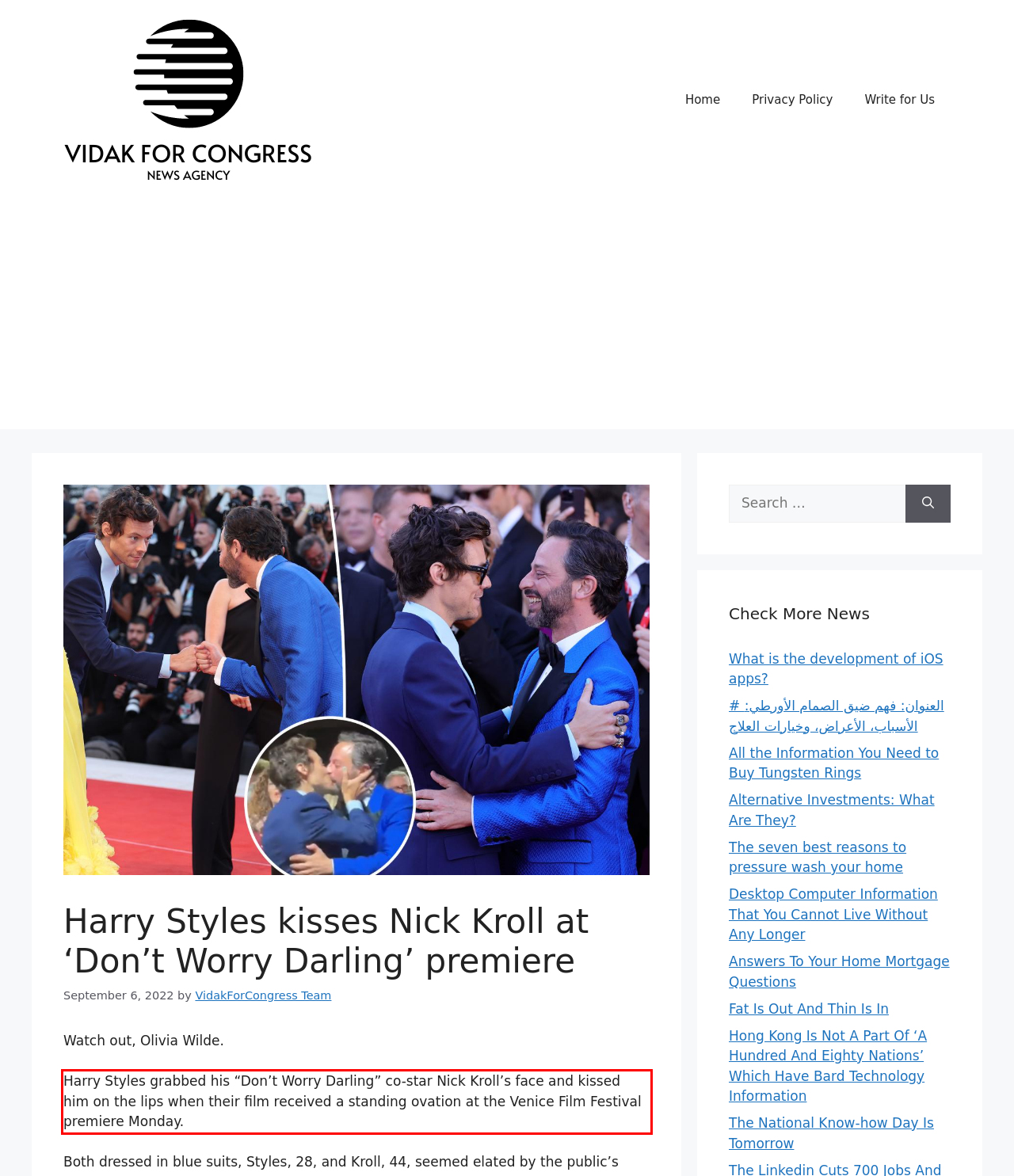Given a webpage screenshot with a red bounding box, perform OCR to read and deliver the text enclosed by the red bounding box.

Harry Styles grabbed his “Don’t Worry Darling” co-star Nick Kroll’s face and kissed him on the lips when their film received a standing ovation at the Venice Film Festival premiere Monday.